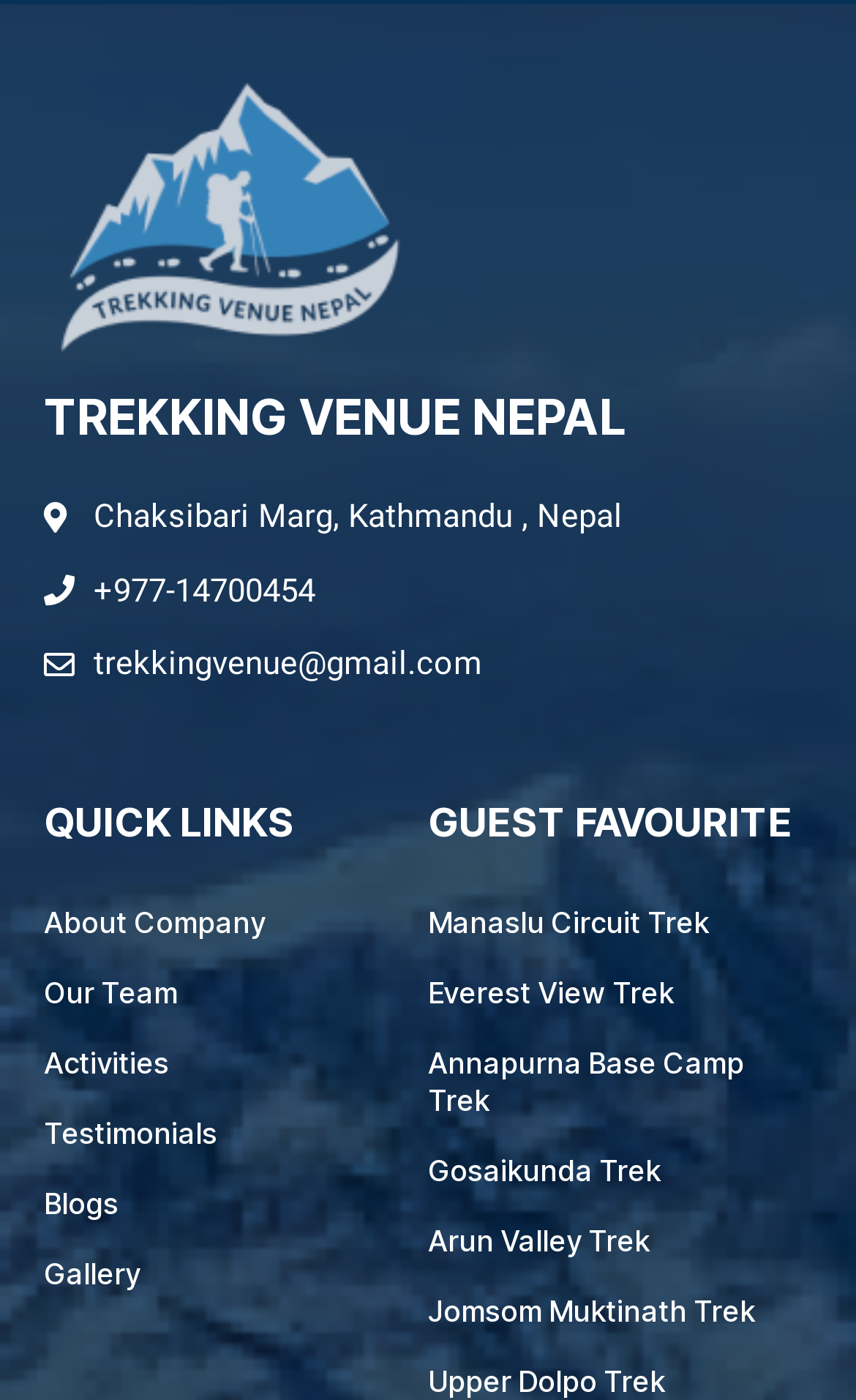Can you give a comprehensive explanation to the question given the content of the image?
What is the location of the trekking venue?

The location of the trekking venue can be found in the static text element that contains the address 'Chaksibari Marg, Kathmandu, Nepal', which is located below the image at the top of the webpage.